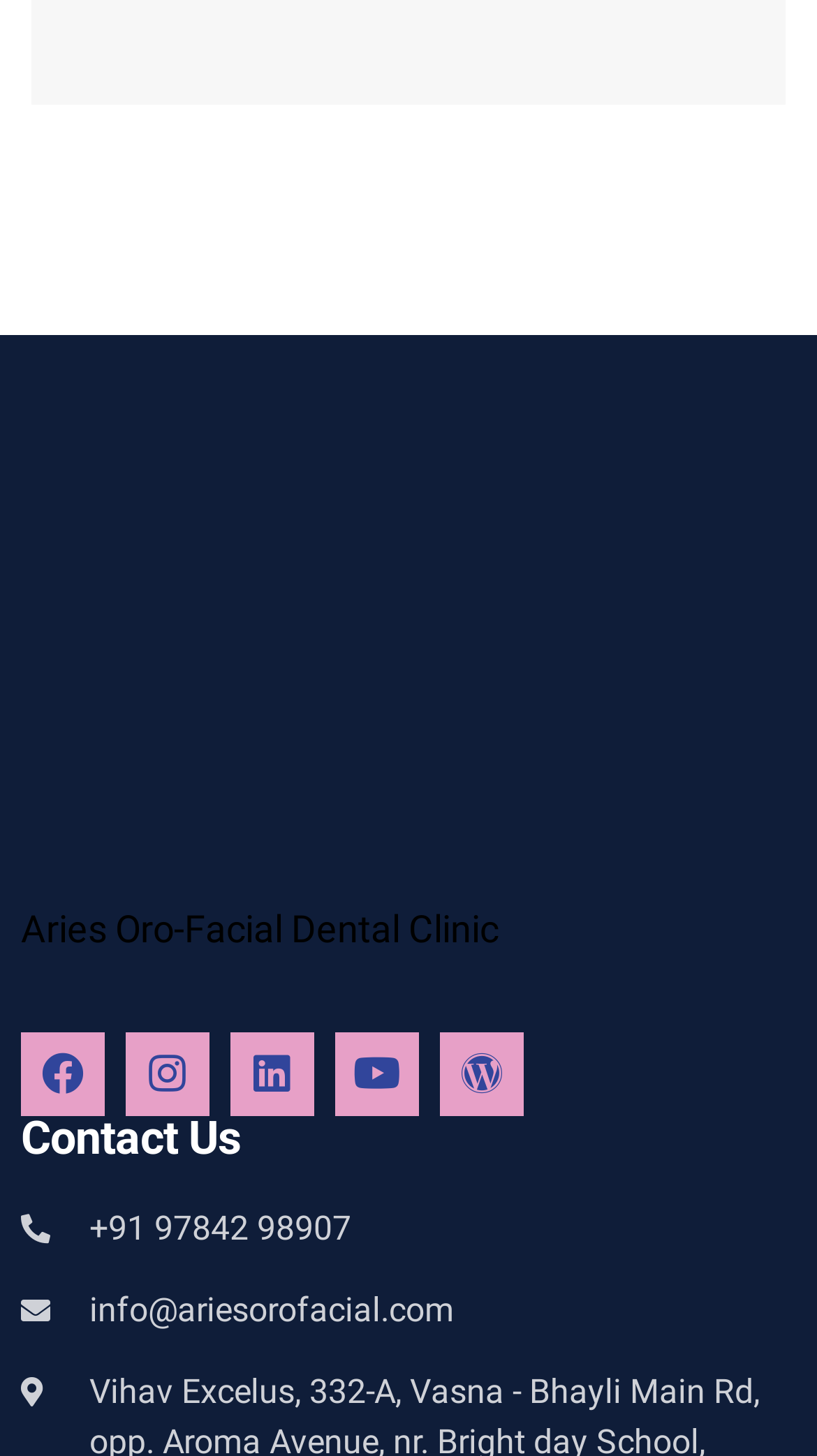Provide a one-word or short-phrase response to the question:
What is the purpose of the webpage?

To provide contact information